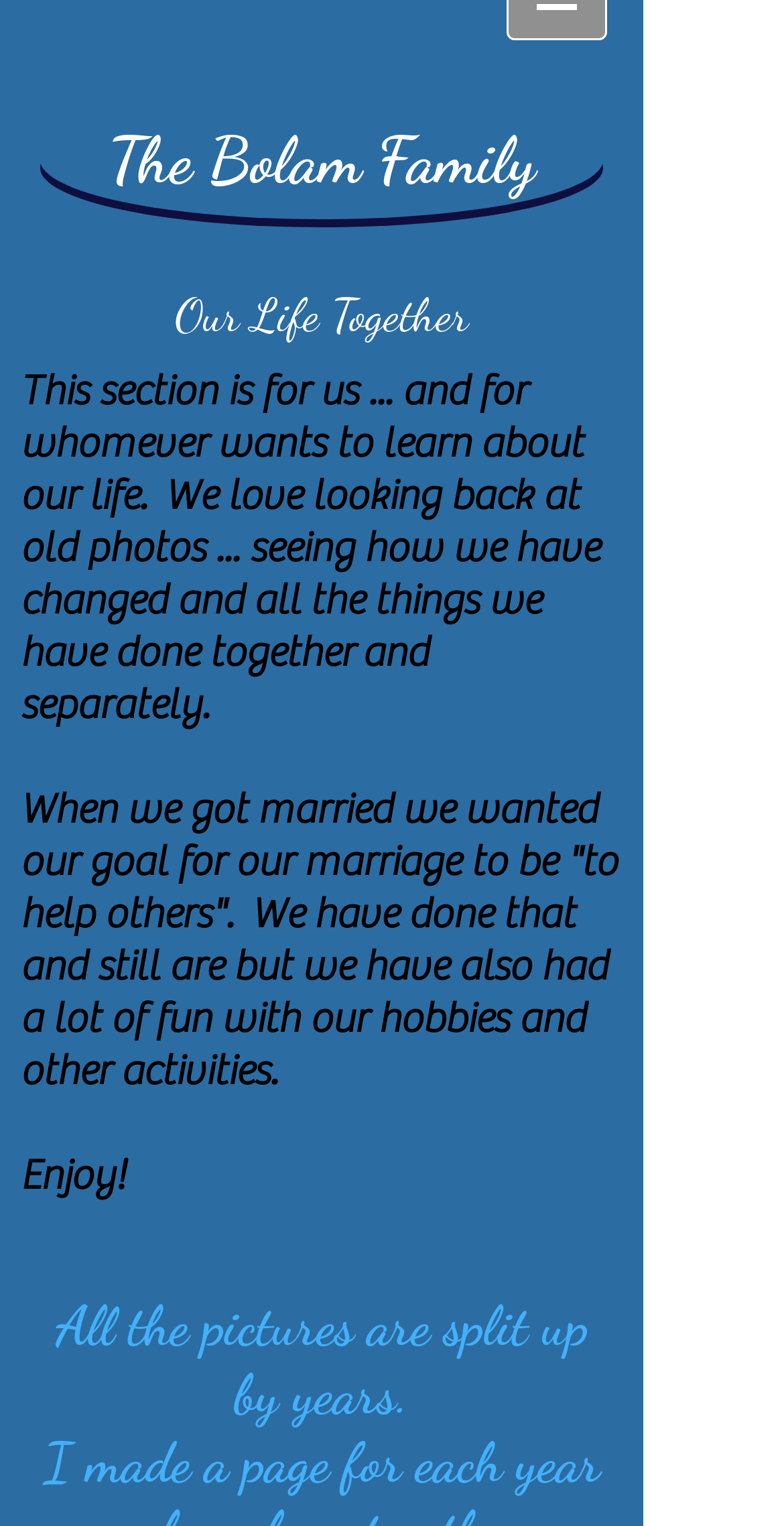Give a one-word or short phrase answer to this question: 
What is the tone of the webpage?

Positive